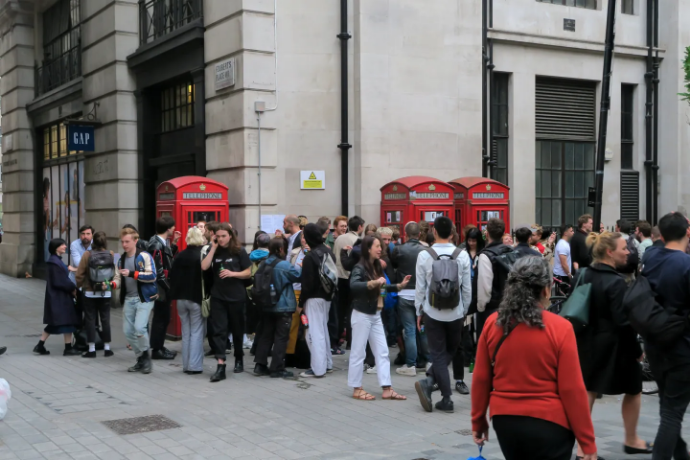Offer a detailed explanation of the image's components.

The image captures a bustling street scene in London, where a vibrant crowd has gathered outside a series of iconic red telephone booths. The area appears lively, with a diverse group of individuals interacting, some engaged in conversation while others focus on their phones. To the left, a glimpse of the GAP store is visible, adding a modern touch to the historic backdrop. The telephone booths, emblematic of London's culture, stand prominently against the backdrop of the surrounding architecture. This gathering hints at an event or occasion that has attracted significant attention, drawing a mix of locals and visitors alike, united by their shared experience in this urban space.